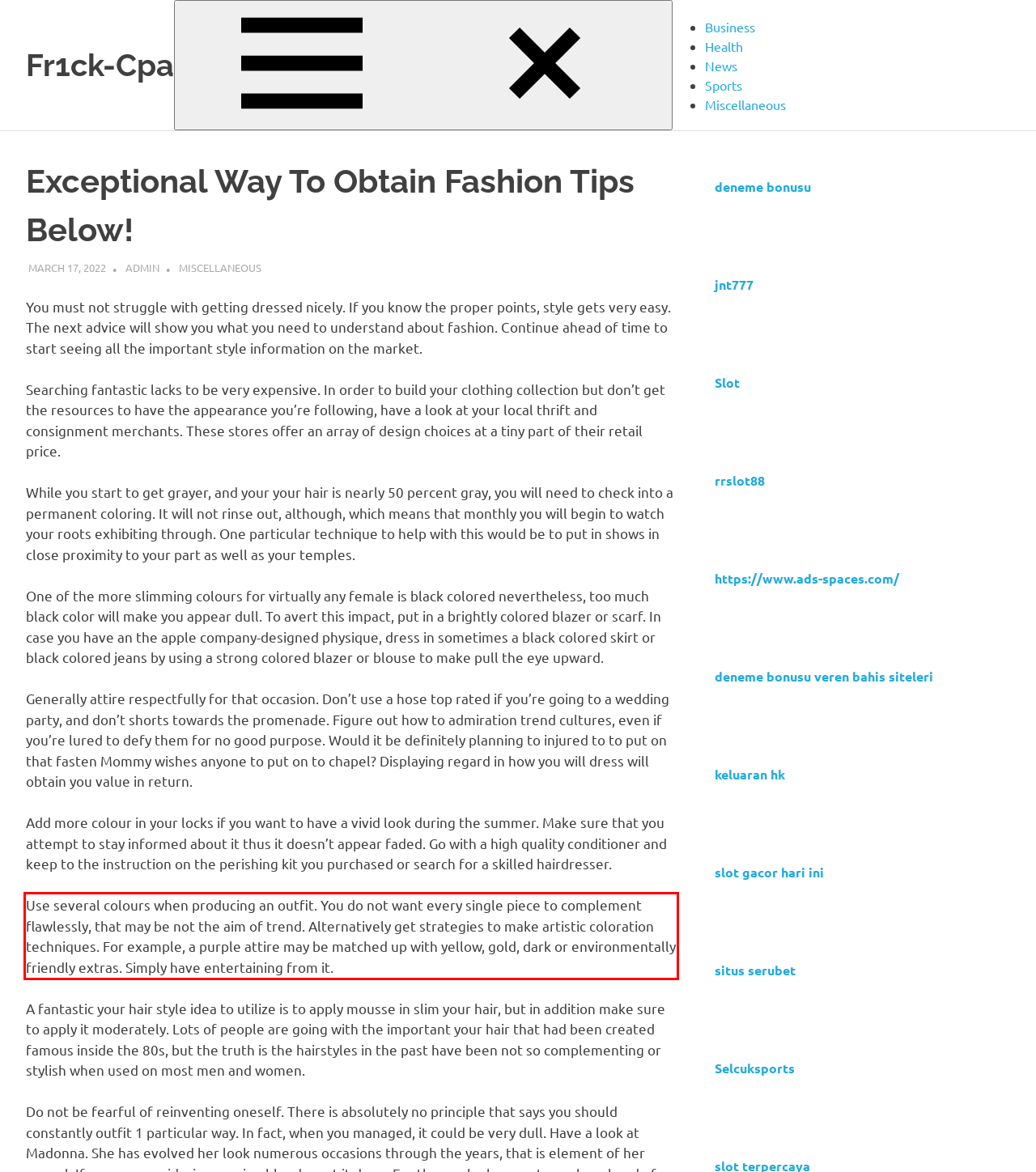In the screenshot of the webpage, find the red bounding box and perform OCR to obtain the text content restricted within this red bounding box.

Use several colours when producing an outfit. You do not want every single piece to complement flawlessly, that may be not the aim of trend. Alternatively get strategies to make artistic coloration techniques. For example, a purple attire may be matched up with yellow, gold, dark or environmentally friendly extras. Simply have entertaining from it.